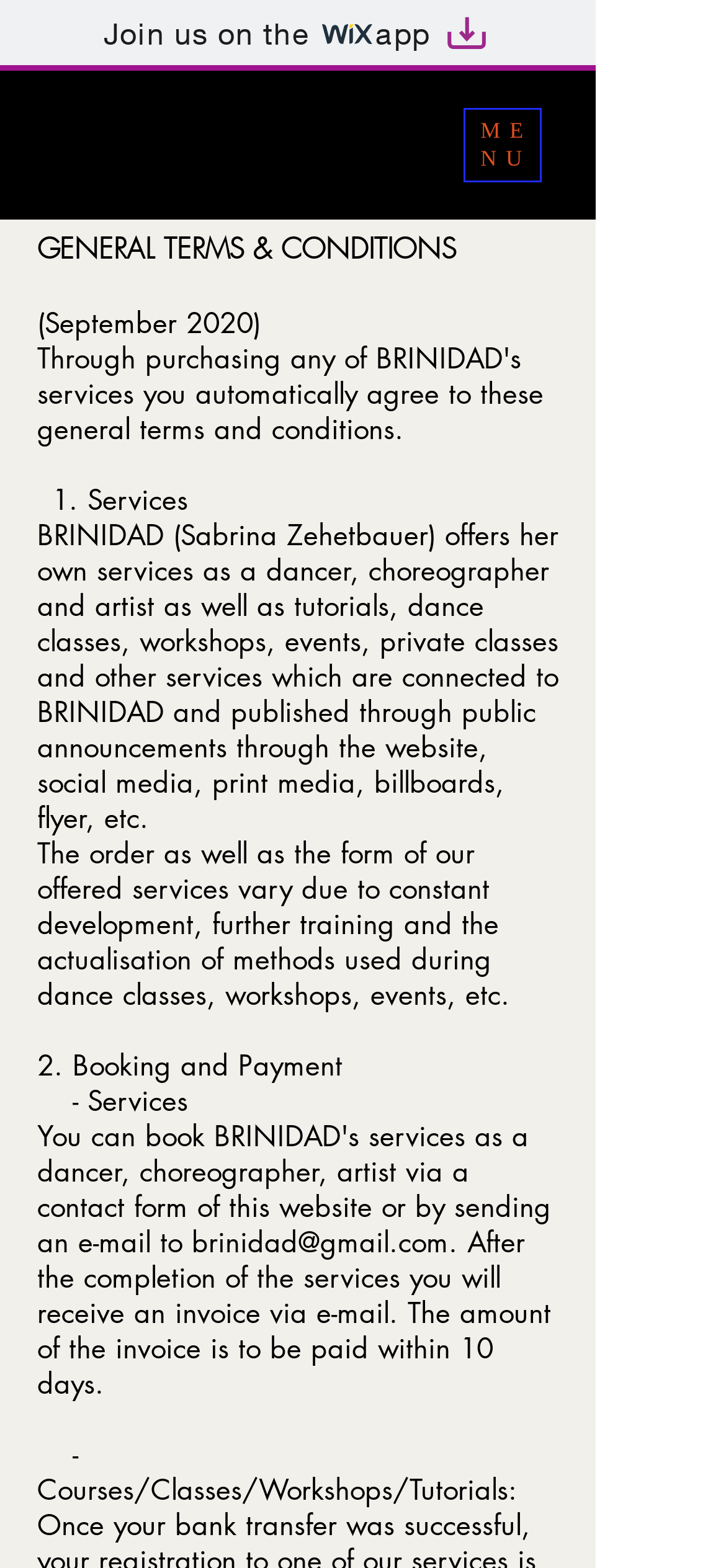Summarize the webpage comprehensively, mentioning all visible components.

The webpage is about the Terms and Conditions of brinidad, a service provider offering dance-related services. At the top left, there is a link to join the Wix app, accompanied by two small images, "wix" and "Artboard 1". Next to it, on the top right, is a button to open the navigation menu, which has a popup dialog.

Below the navigation button, there are two headings, "GENERAL TERMS & CONDITIONS" and a blank heading, followed by the date "September 2020" in parentheses. The main content of the webpage is divided into sections, each with a numbered list marker, starting from "1.".

The first section, "Services", describes the services offered by BRINIDAD, including dance classes, workshops, events, and private classes. The text is quite lengthy and spans across multiple lines.

The second section, "2. Booking and Payment", explains the process of booking and paying for the services. It mentions that an invoice will be sent via email after the completion of the services, and the payment is due within 10 days.

Throughout the webpage, there are several static text elements, including headings, paragraphs, and list markers, which provide detailed information about the terms and conditions of brinidad's services. There is also a link to an email address, "brinidad@gmail.com", at the bottom of the page.